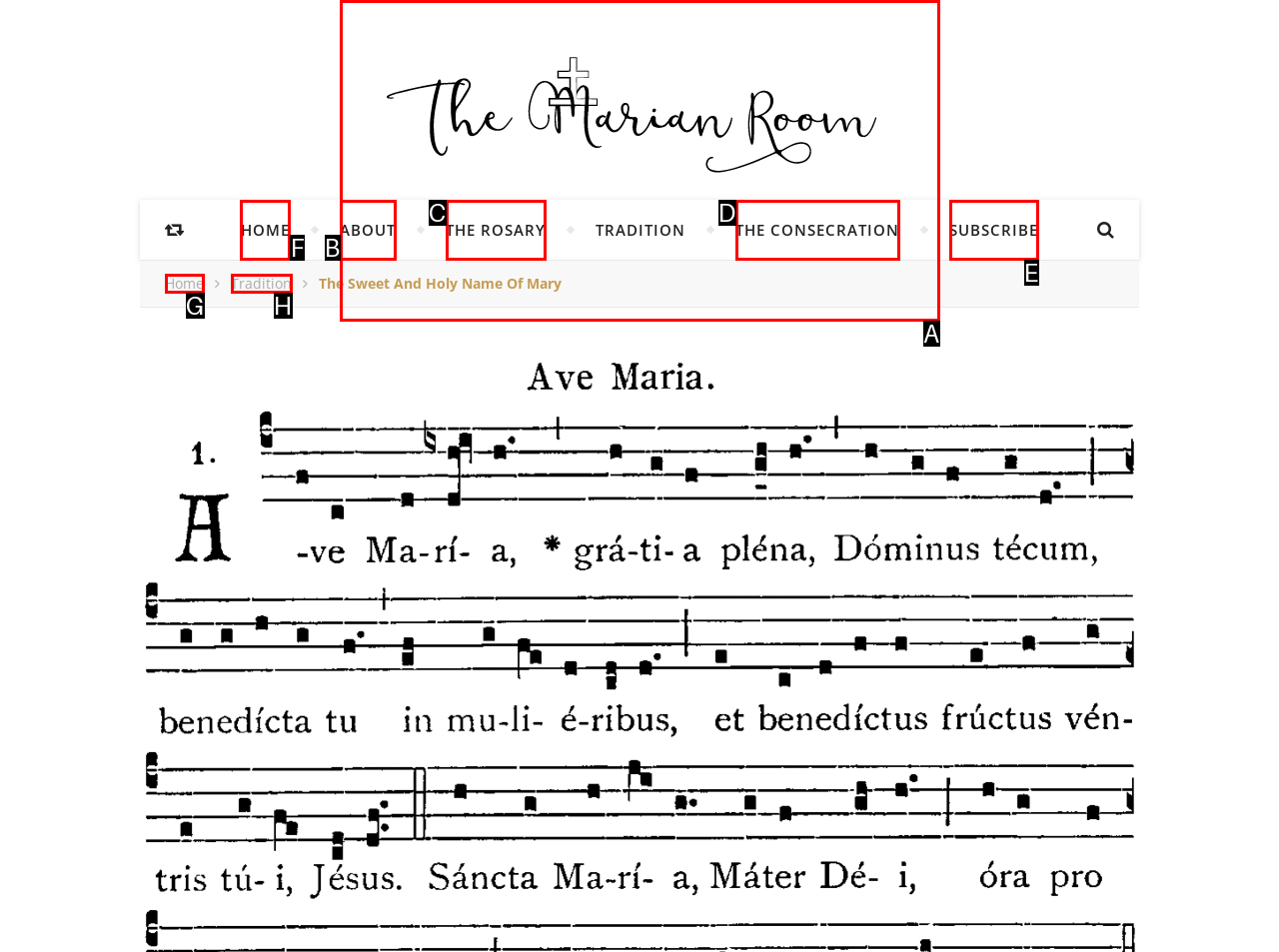Please identify the correct UI element to click for the task: click HOME Respond with the letter of the appropriate option.

F